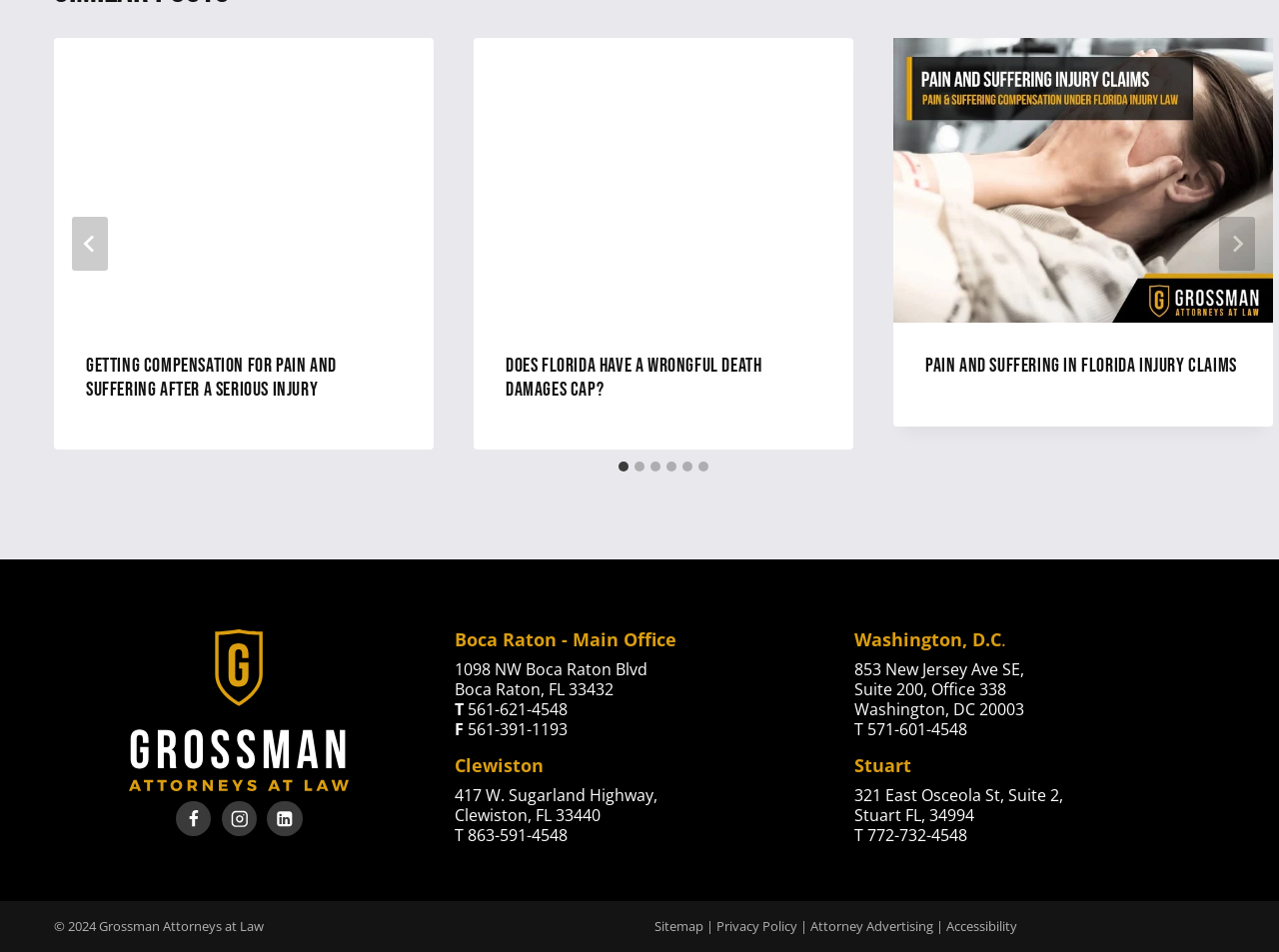Please identify the coordinates of the bounding box that should be clicked to fulfill this instruction: "Go to last slide".

[0.056, 0.228, 0.084, 0.285]